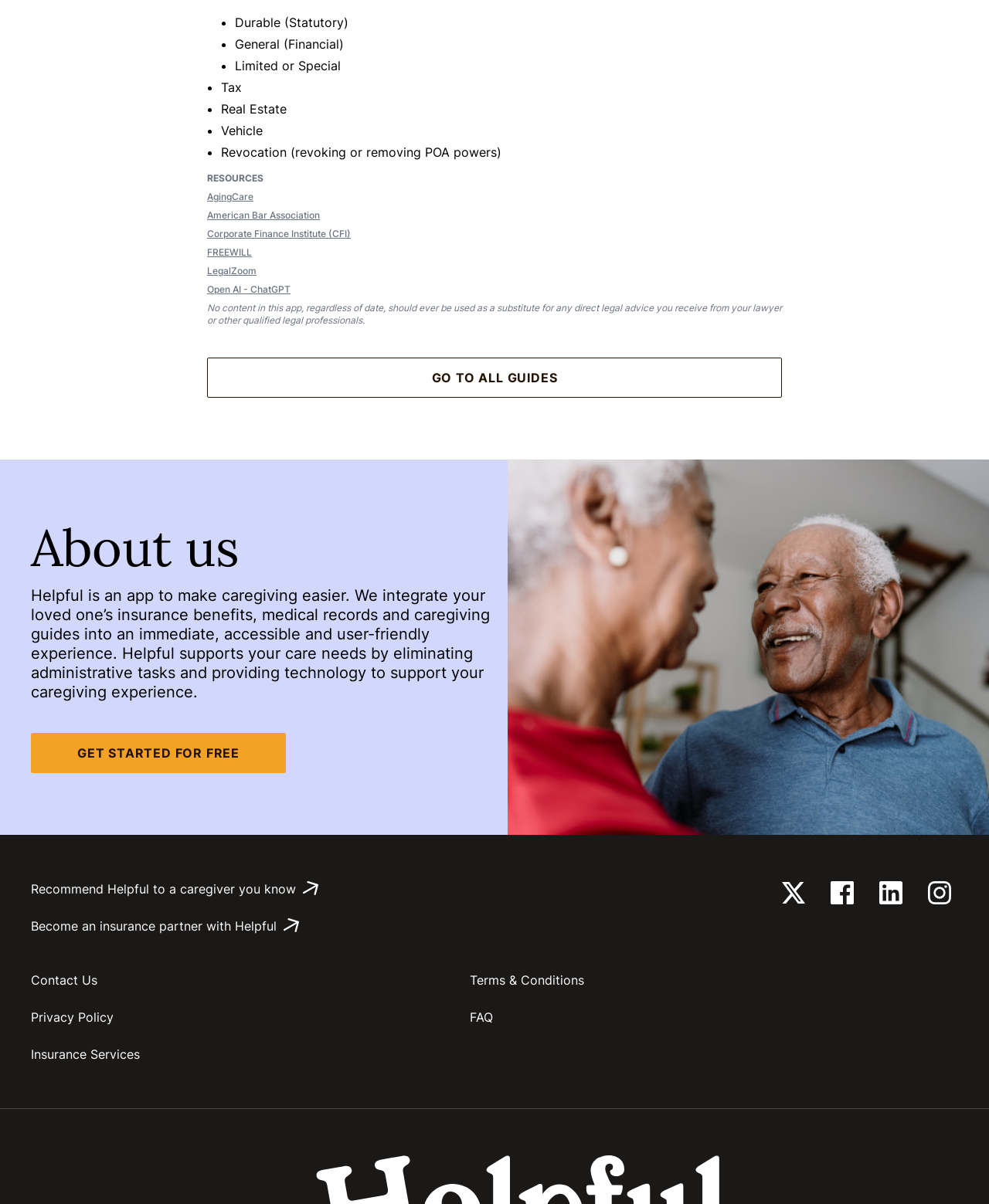What is the warning about using the app's content? Based on the screenshot, please respond with a single word or phrase.

Do not use as a substitute for direct legal advice